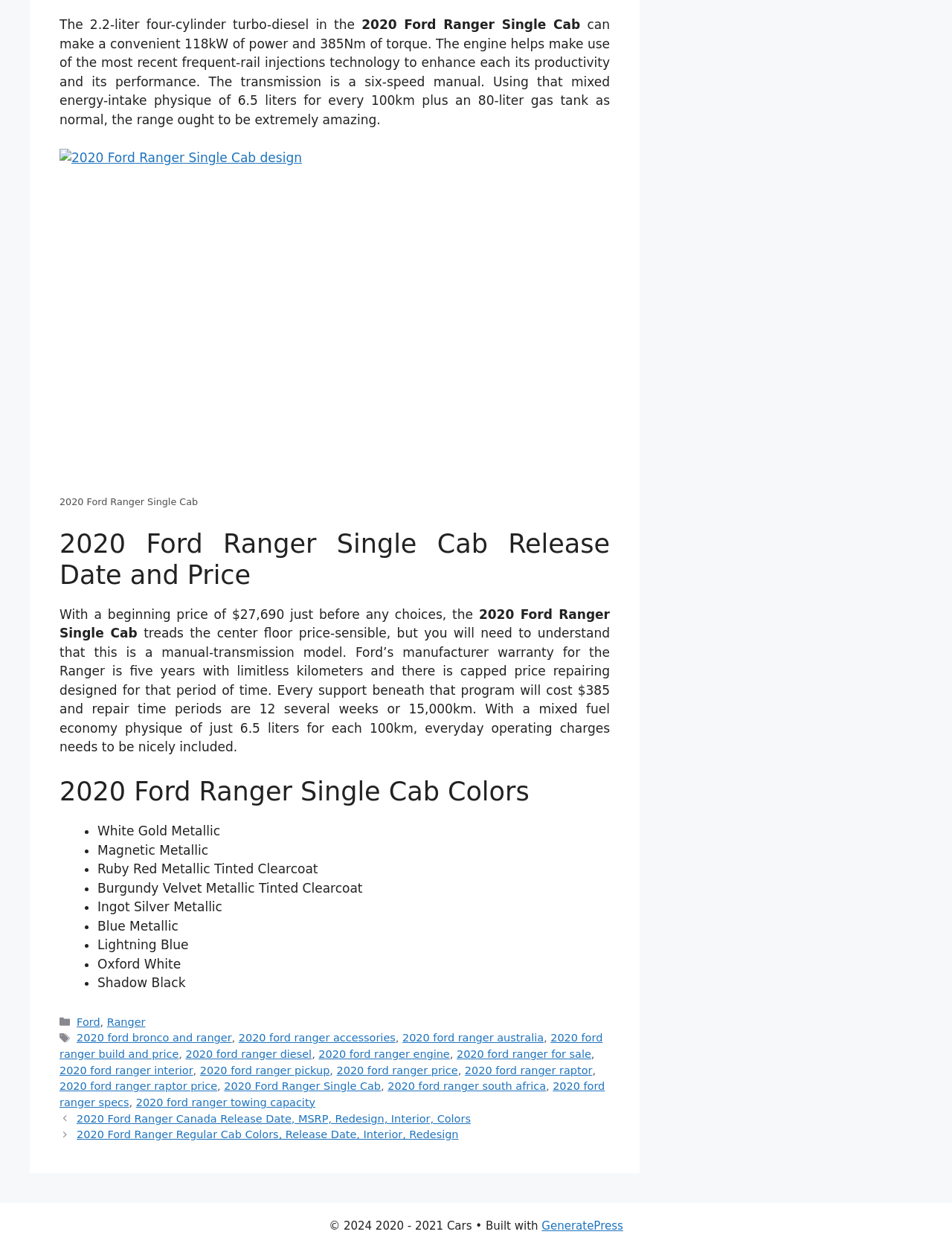Using the details from the image, please elaborate on the following question: How many colors are available for the 2020 Ford Ranger Single Cab?

The answer can be found in the section '2020 Ford Ranger Single Cab Colors', which lists 9 different colors, including White Gold Metallic, Magnetic Metallic, and Ruby Red Metallic Tinted Clearcoat.